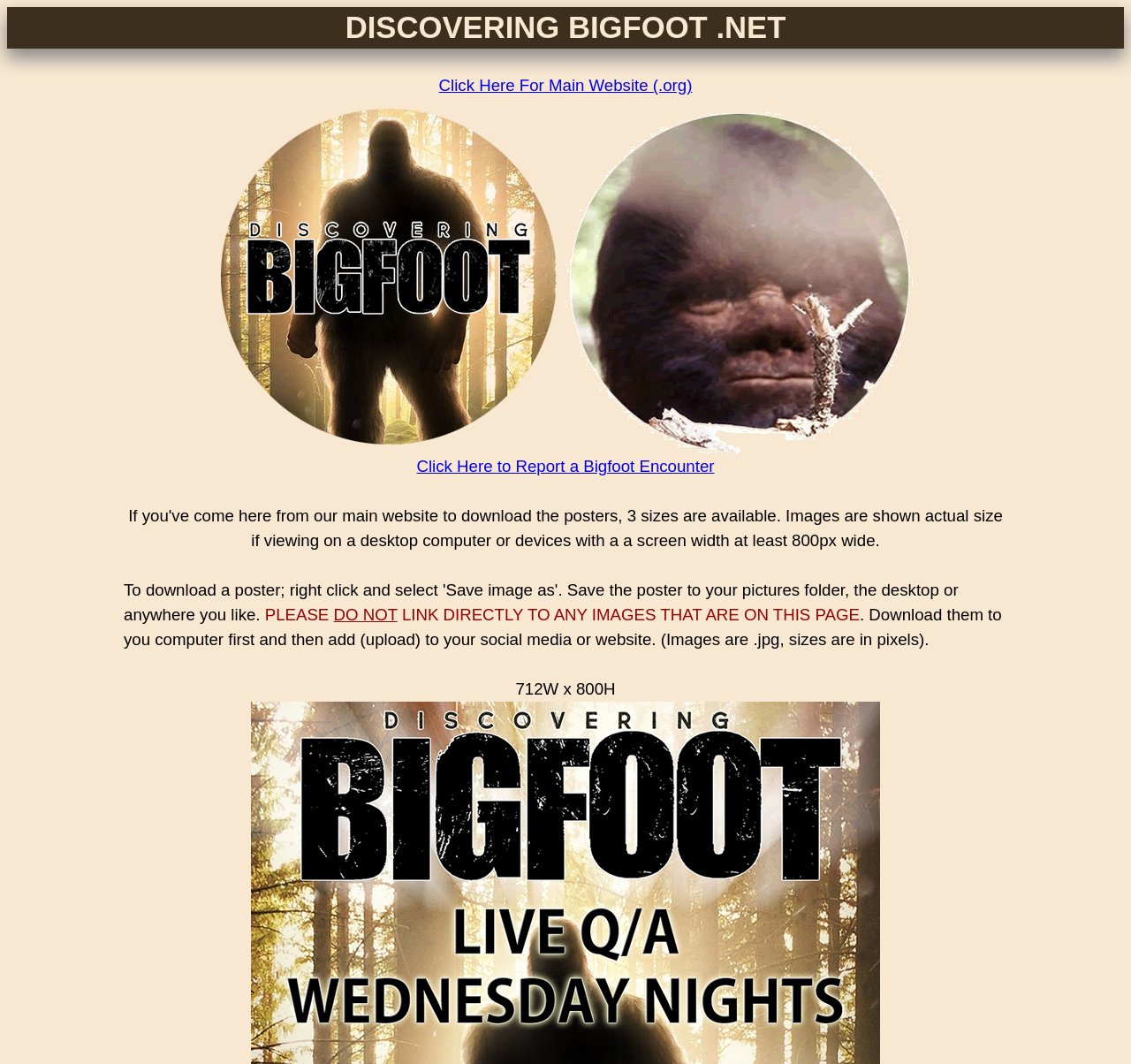What should users do with the images on the webpage?
Please use the image to deliver a detailed and complete answer.

The webpage provides instructions in the StaticText elements, which suggest that users should download the images to their computer first and then add them to their social media or website, rather than linking directly to the images on the webpage.